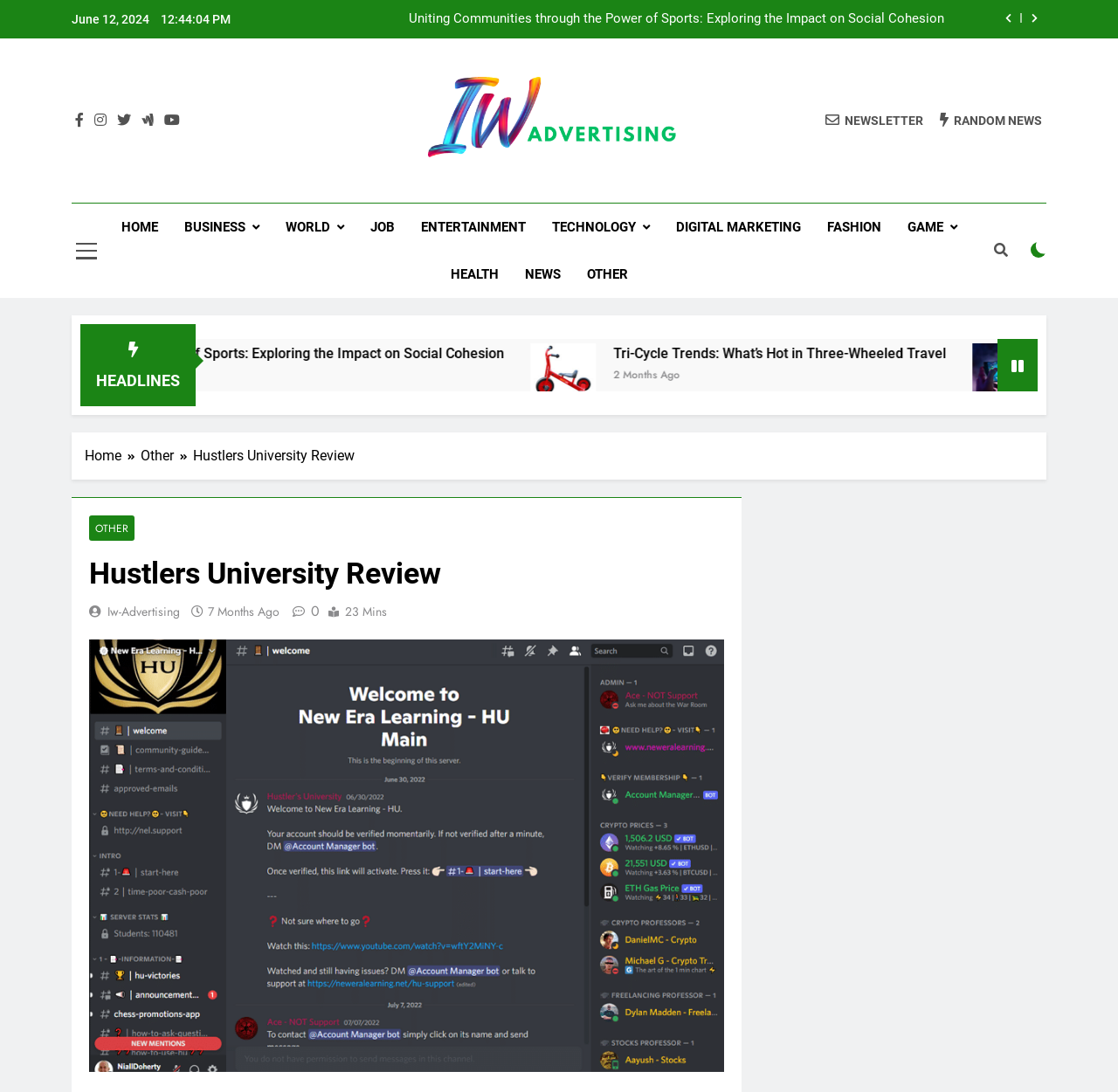Reply to the question with a brief word or phrase: How long ago was the review written?

7 Months Ago